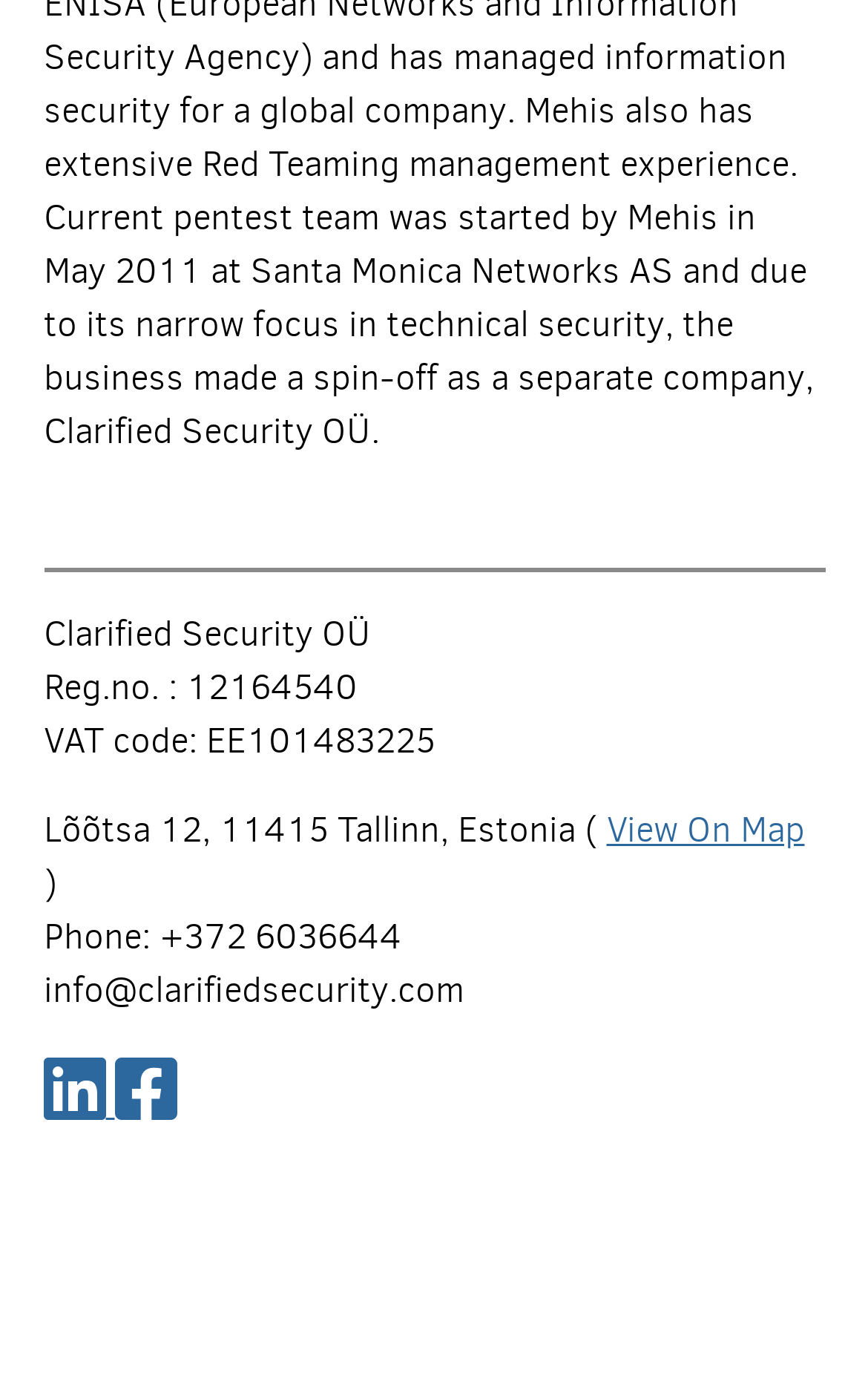Identify the bounding box for the UI element described as: "View On Map". Ensure the coordinates are four float numbers between 0 and 1, formatted as [left, top, right, bottom].

[0.699, 0.578, 0.927, 0.612]